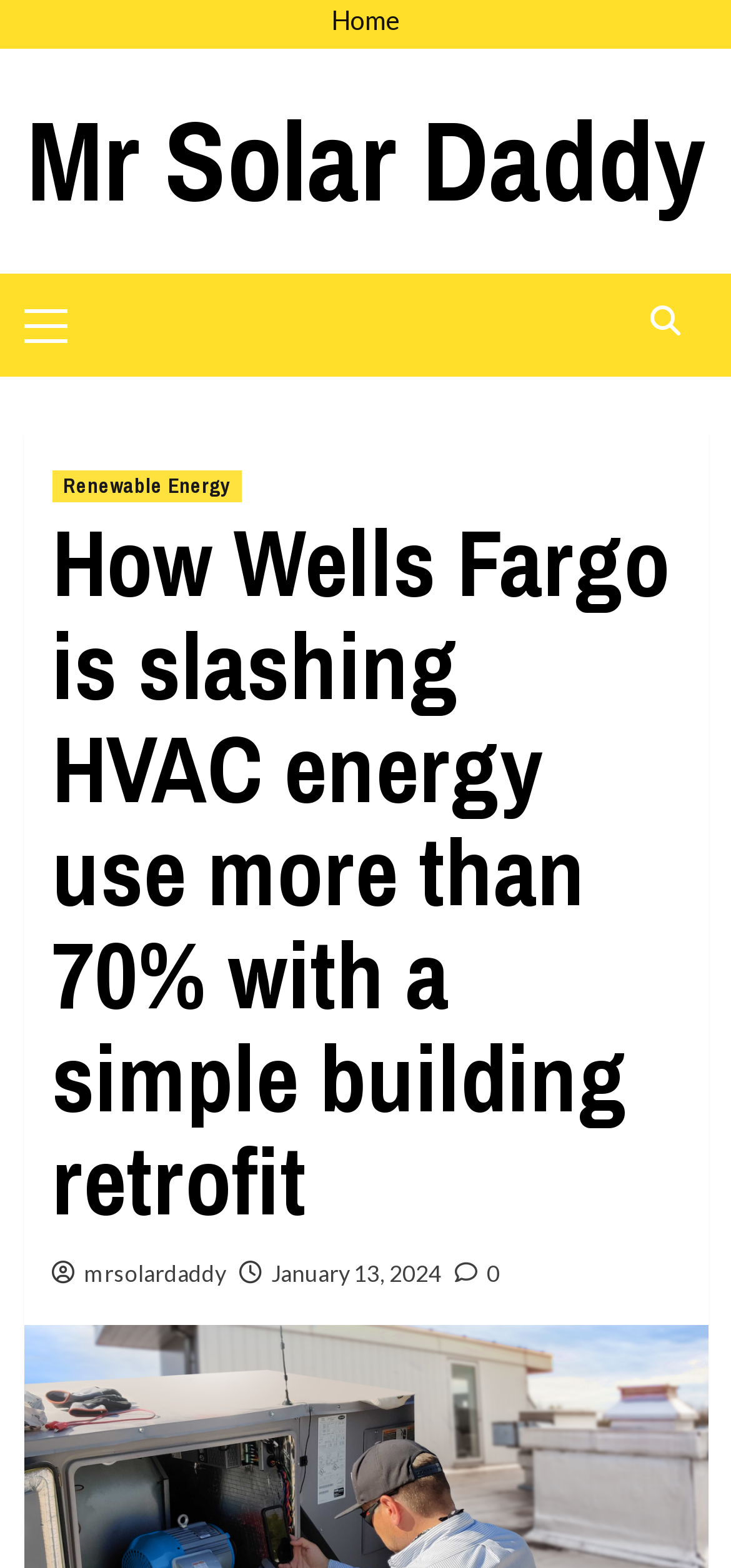What is the date of the article?
Provide an in-depth answer to the question, covering all aspects.

I obtained the answer by looking at the link element with the text 'January 13, 2024' at coordinates [0.371, 0.803, 0.604, 0.821], which appears to be the publication date of the article.